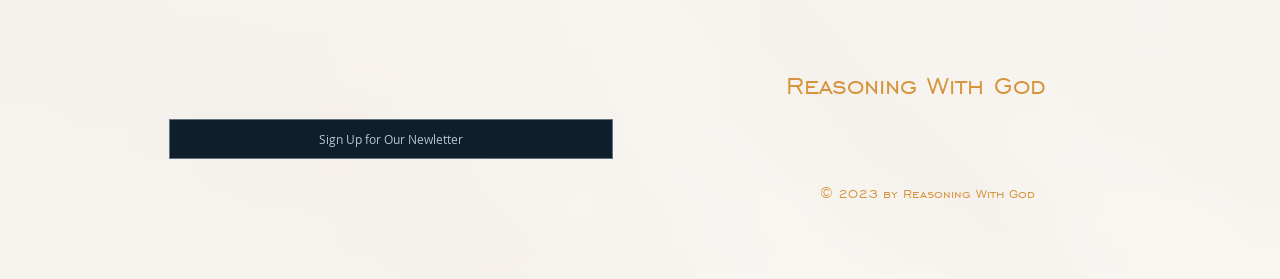What is the purpose of the dark rectangular button?
Answer briefly with a single word or phrase based on the image.

To sign up for the newsletter